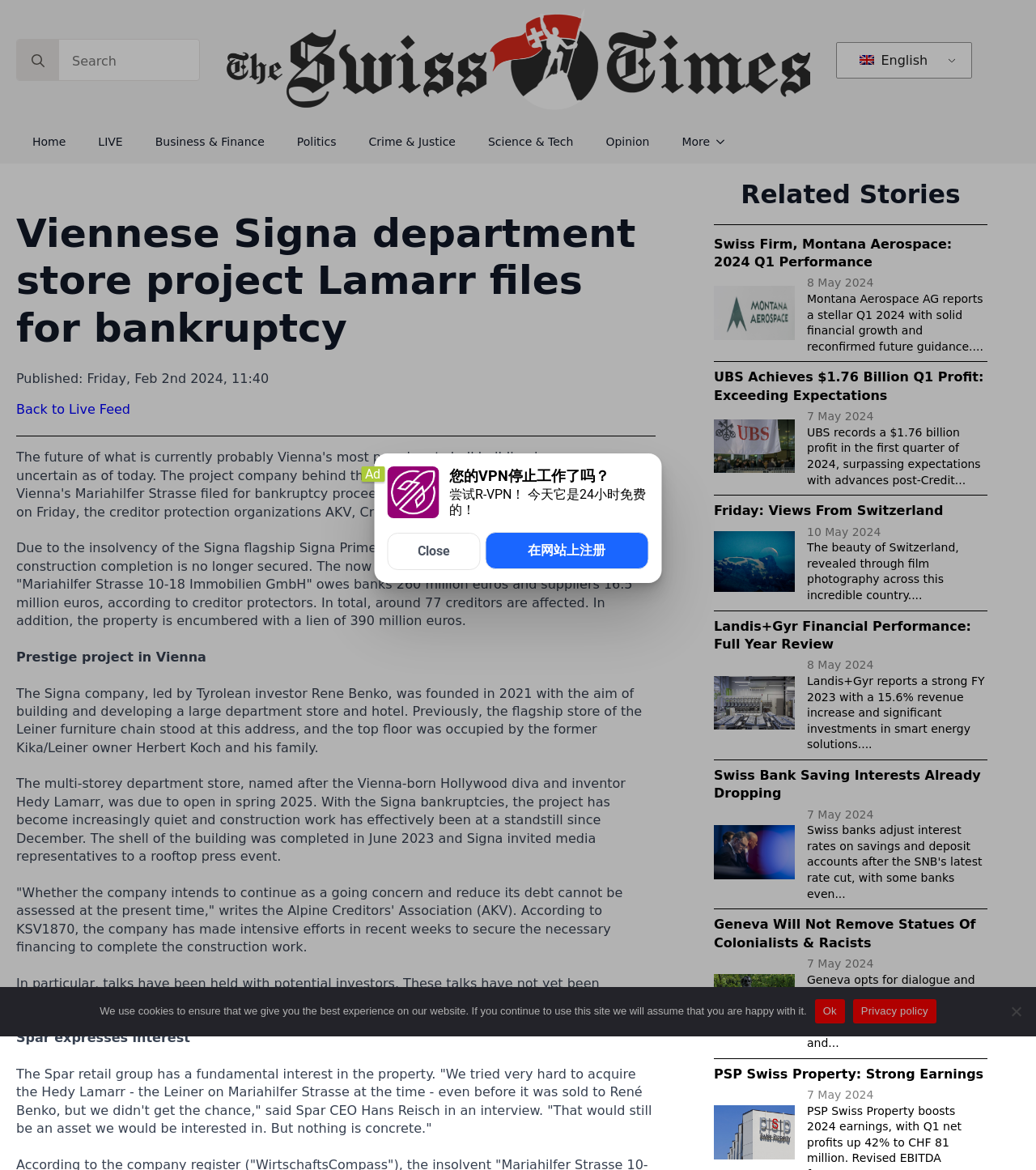Locate the bounding box coordinates of the area you need to click to fulfill this instruction: 'Click on 'Forget Me Not Journals''. The coordinates must be in the form of four float numbers ranging from 0 to 1: [left, top, right, bottom].

None